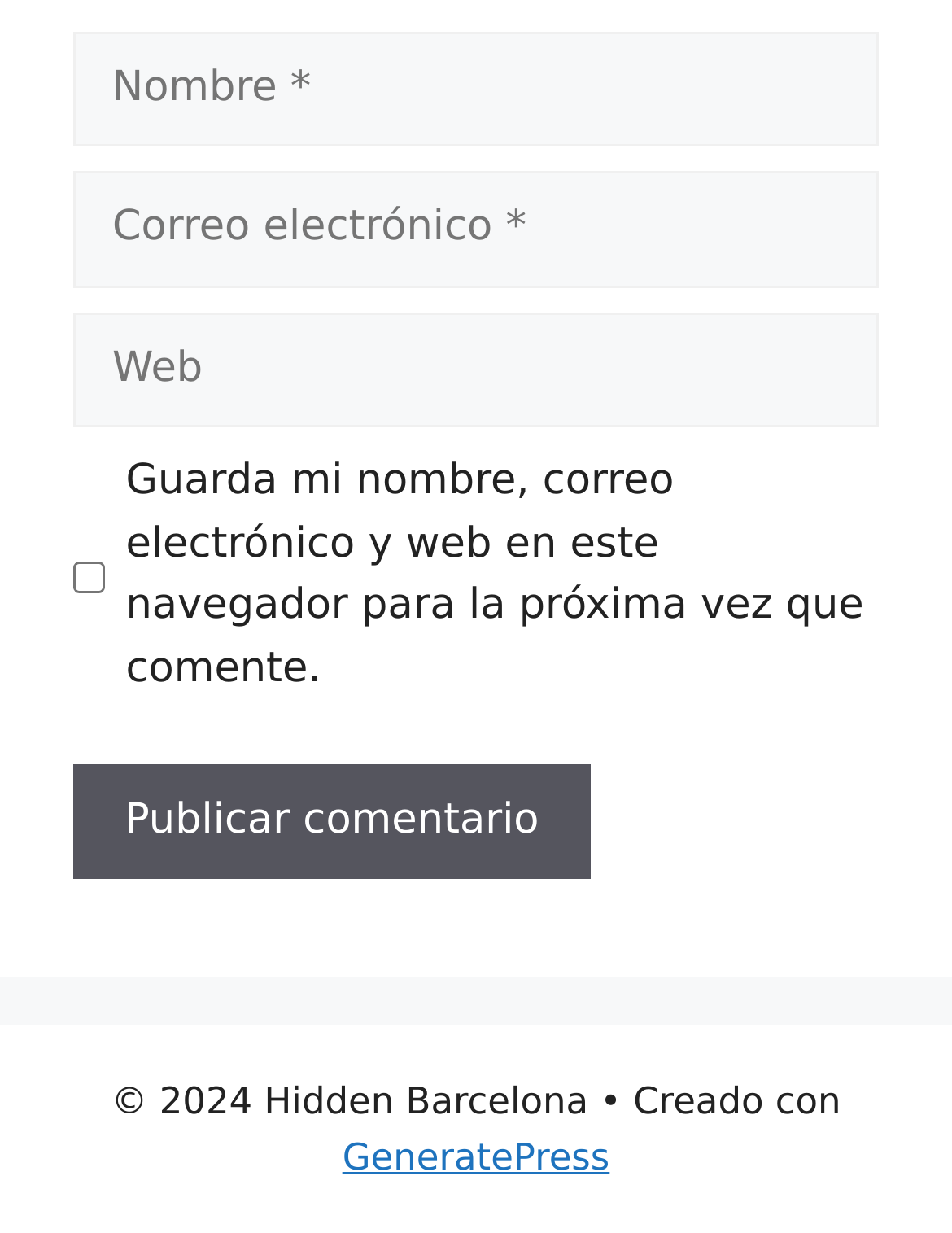From the screenshot, find the bounding box of the UI element matching this description: "Blog". Supply the bounding box coordinates in the form [left, top, right, bottom], each a float between 0 and 1.

None